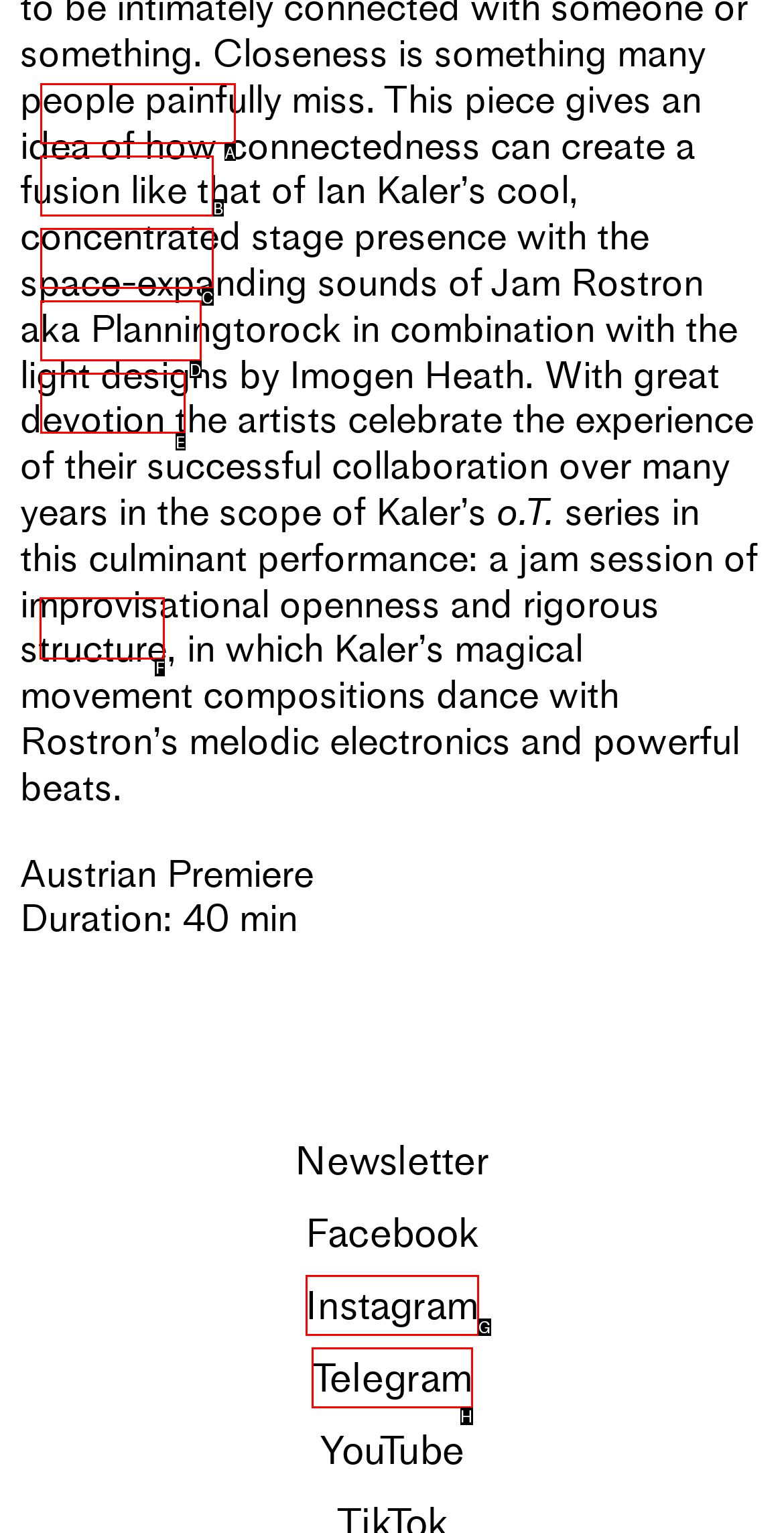Select the correct HTML element to complete the following task: Subscribe to the newsletter
Provide the letter of the choice directly from the given options.

None